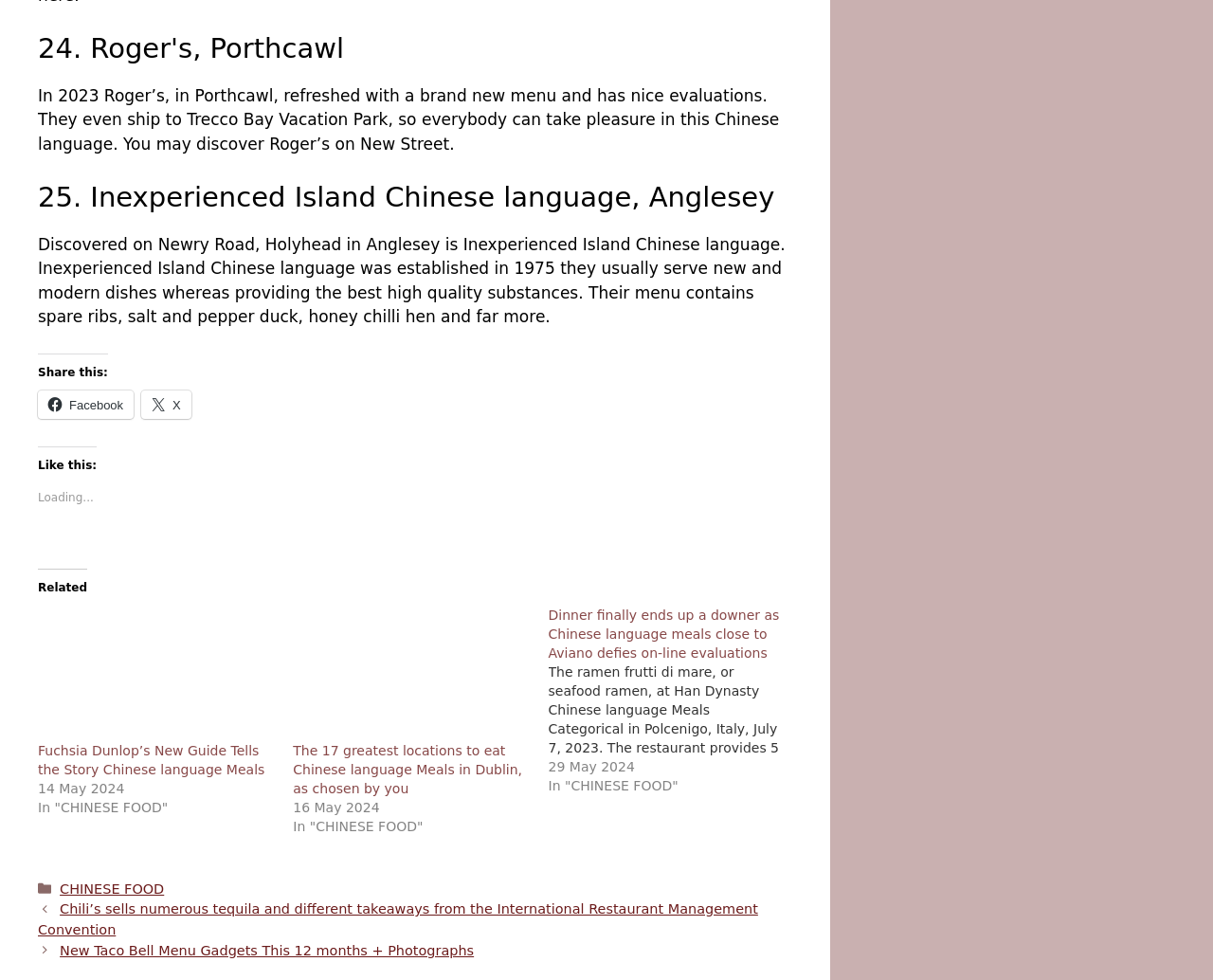Specify the bounding box coordinates of the element's area that should be clicked to execute the given instruction: "Read about Roger's, a Chinese restaurant in Porthcawl". The coordinates should be four float numbers between 0 and 1, i.e., [left, top, right, bottom].

[0.031, 0.088, 0.642, 0.156]